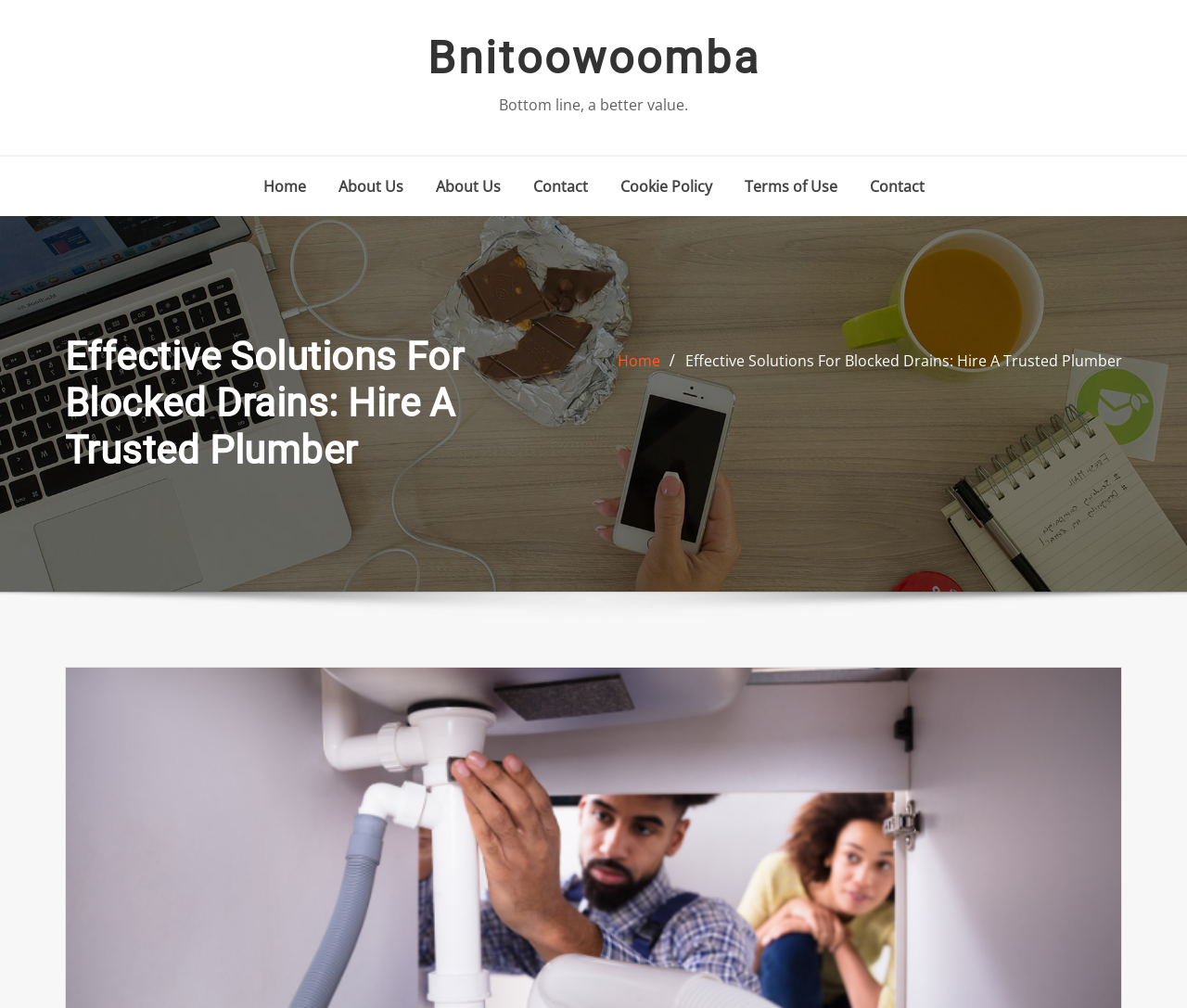Identify the primary heading of the webpage and provide its text.

Effective Solutions For Blocked Drains: Hire A Trusted Plumber